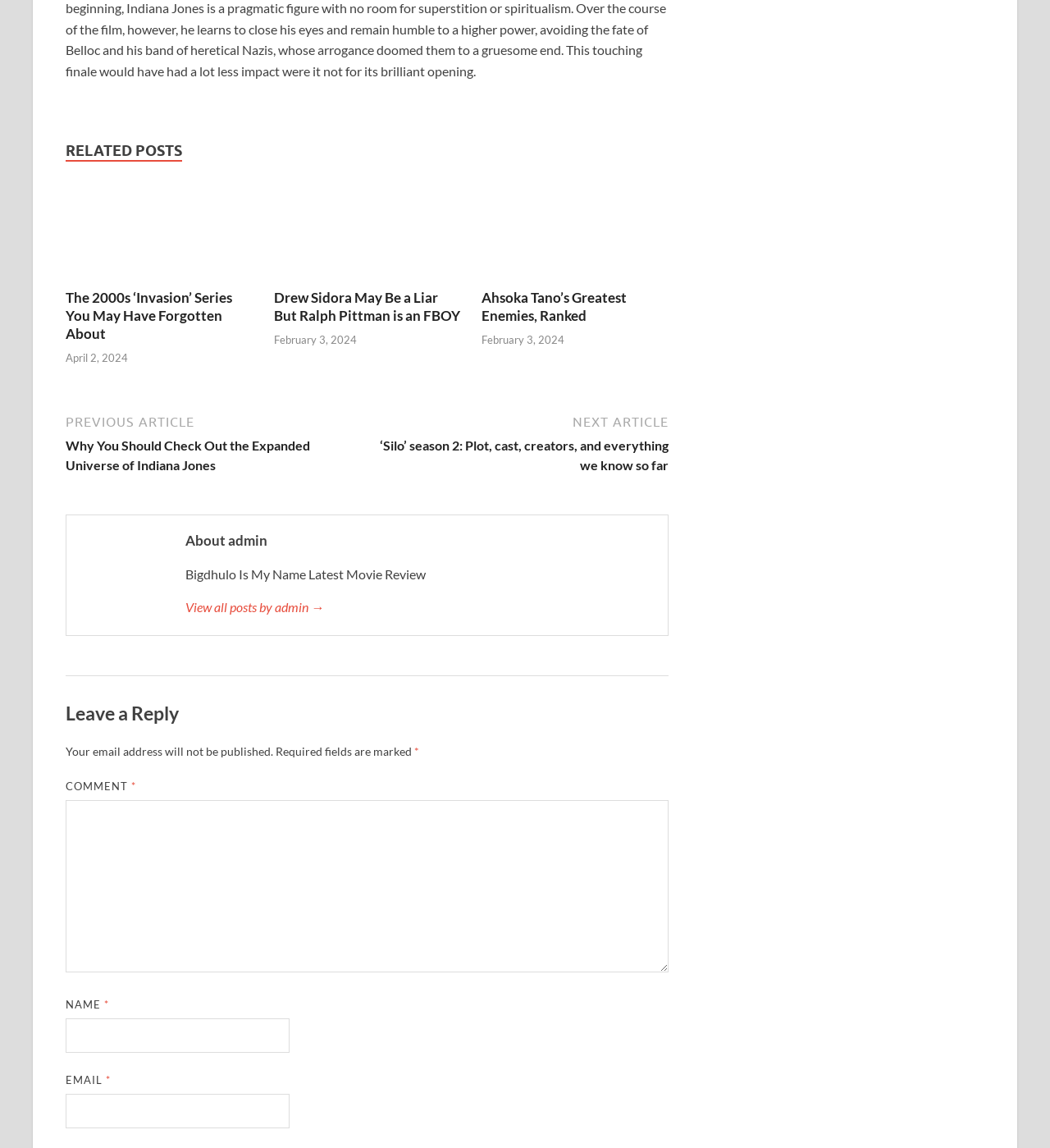Please identify the coordinates of the bounding box that should be clicked to fulfill this instruction: "View 'Drew Sidora May Be a Liar But Ralph Pittman is an FBOY'".

[0.261, 0.236, 0.439, 0.25]